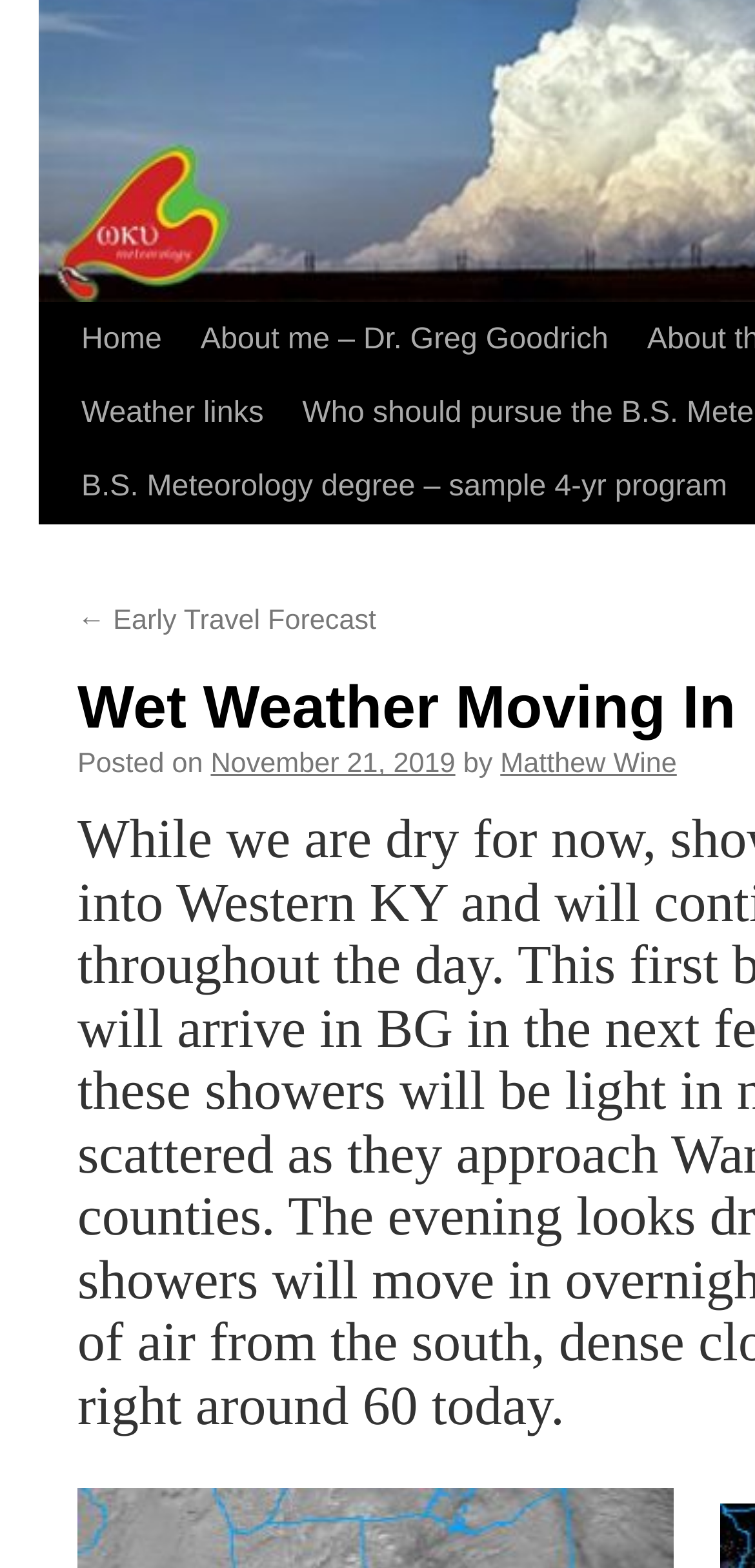Using the element description: "← Early Travel Forecast", determine the bounding box coordinates. The coordinates should be in the format [left, top, right, bottom], with values between 0 and 1.

[0.103, 0.527, 0.498, 0.547]